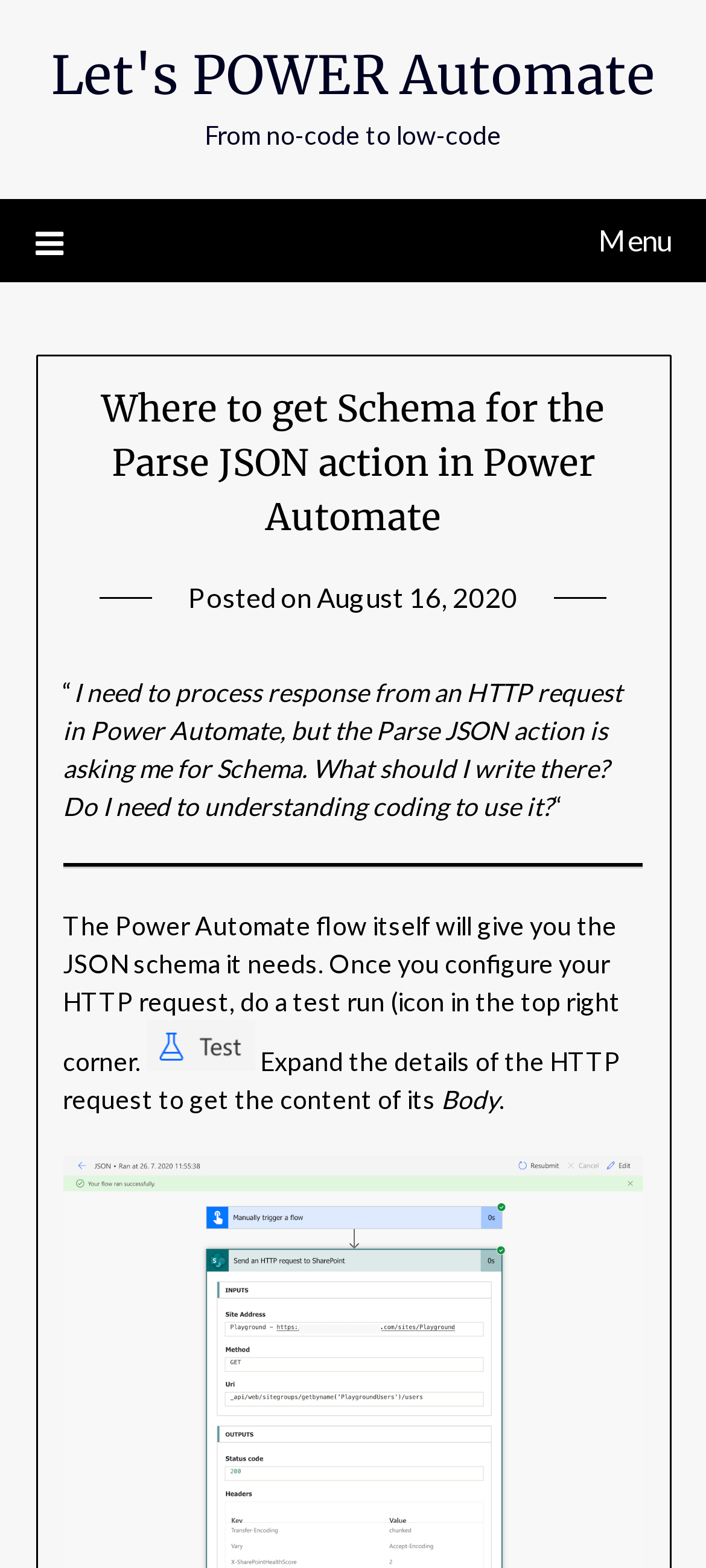Extract the bounding box coordinates for the described element: "August 16, 2020January 6, 2022". The coordinates should be represented as four float numbers between 0 and 1: [left, top, right, bottom].

[0.449, 0.37, 0.733, 0.391]